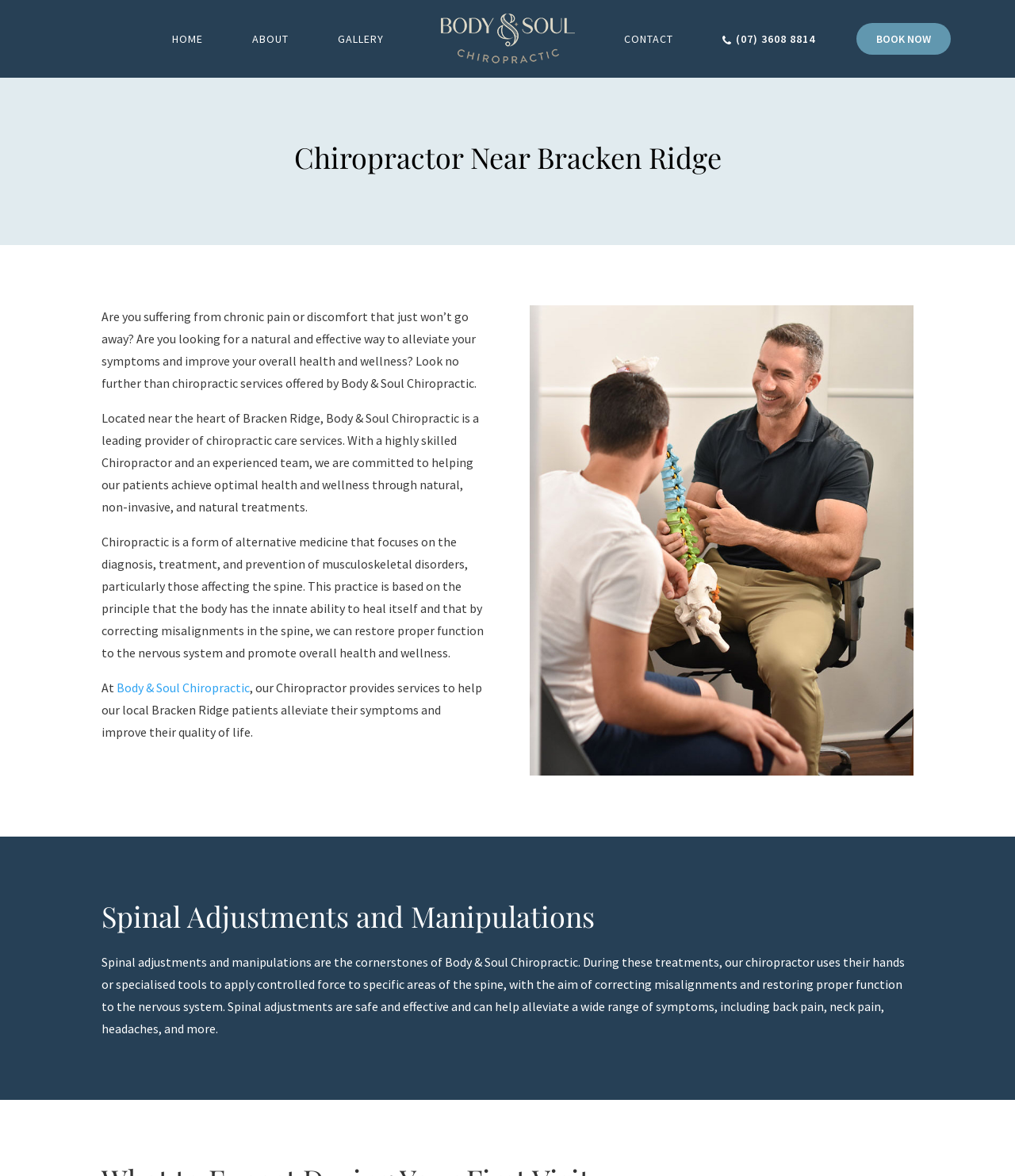Identify the bounding box coordinates of the clickable region to carry out the given instruction: "Call (07) 3608 8814".

[0.711, 0.007, 0.803, 0.059]